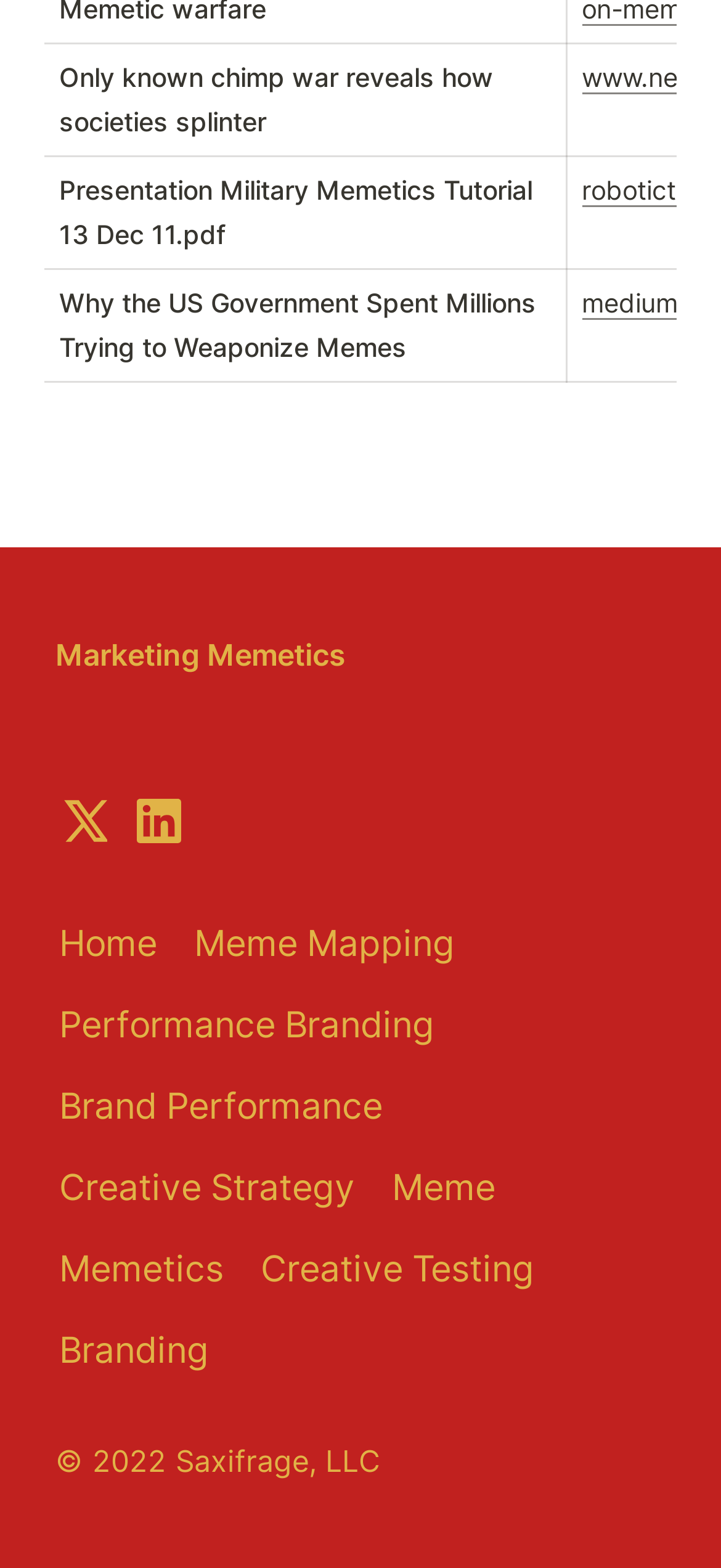Bounding box coordinates are to be given in the format (top-left x, top-left y, bottom-right x, bottom-right y). All values must be floating point numbers between 0 and 1. Provide the bounding box coordinate for the UI element described as: Home

[0.077, 0.585, 0.223, 0.618]